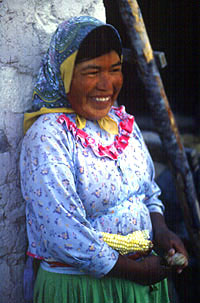What is the purpose of the colorful scarf?
Please ensure your answer to the question is detailed and covers all necessary aspects.

The caption explains that the colorful scarf, typical of Tarahumara women, 'not only serves as protection from the elements but also adds to the vividness of her appearance'. This indicates that one of the purposes of the scarf is to provide protection from the elements.